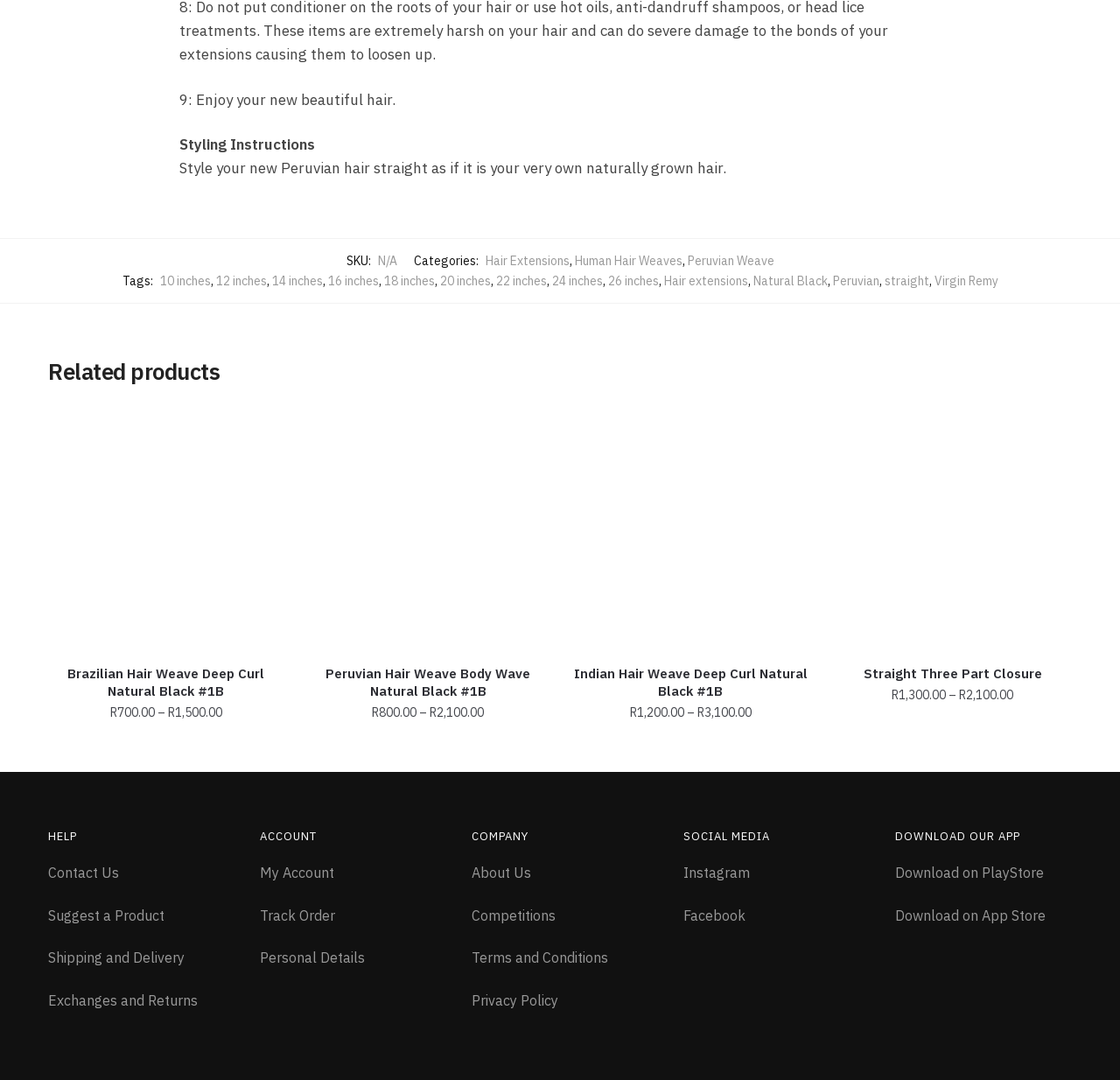Can you specify the bounding box coordinates of the area that needs to be clicked to fulfill the following instruction: "View product details for 'Brazilian Hair Weave Deep Curl Natural Black #1B'"?

[0.043, 0.372, 0.254, 0.591]